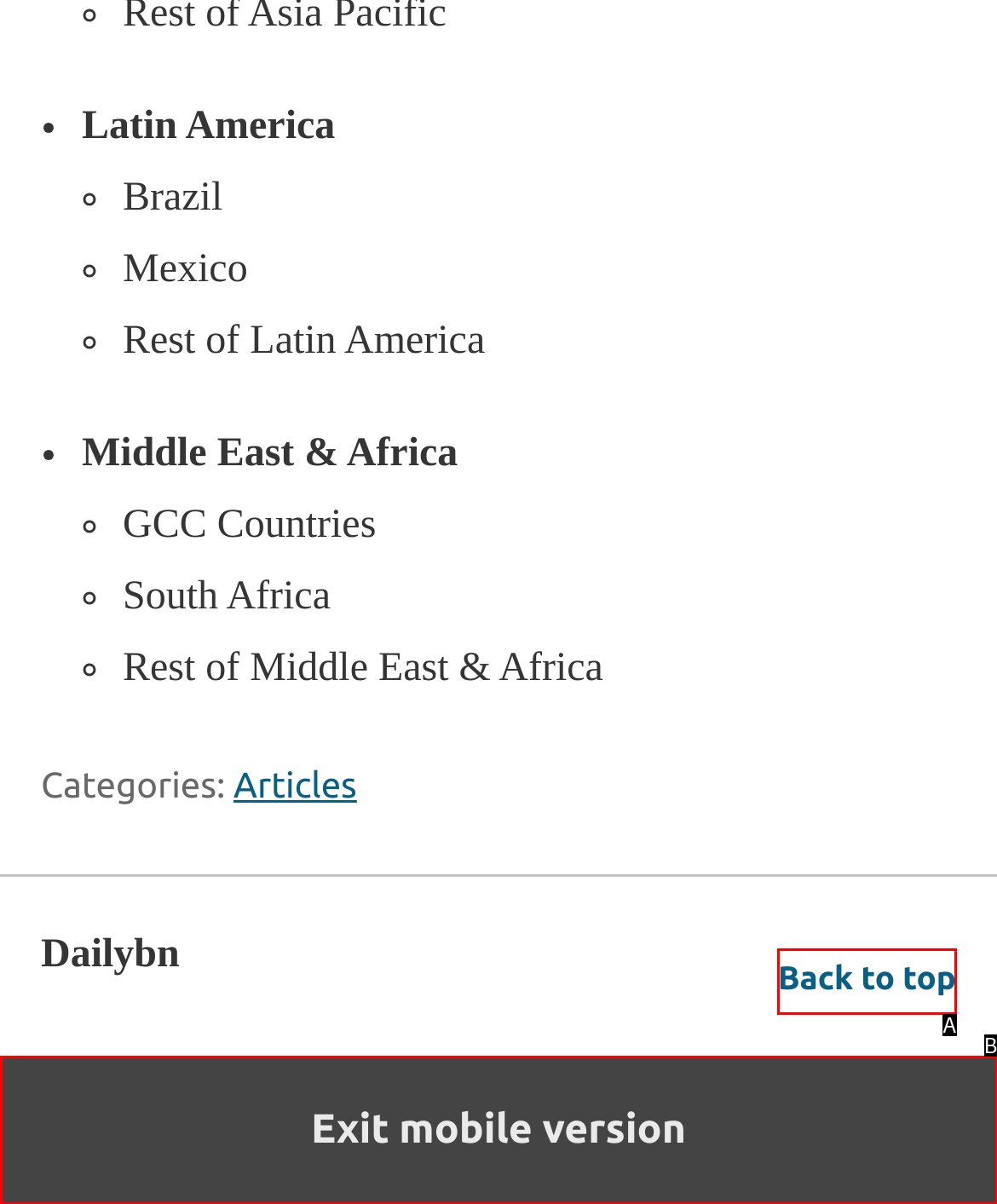Find the HTML element that matches the description provided: Back to top
Answer using the corresponding option letter.

A